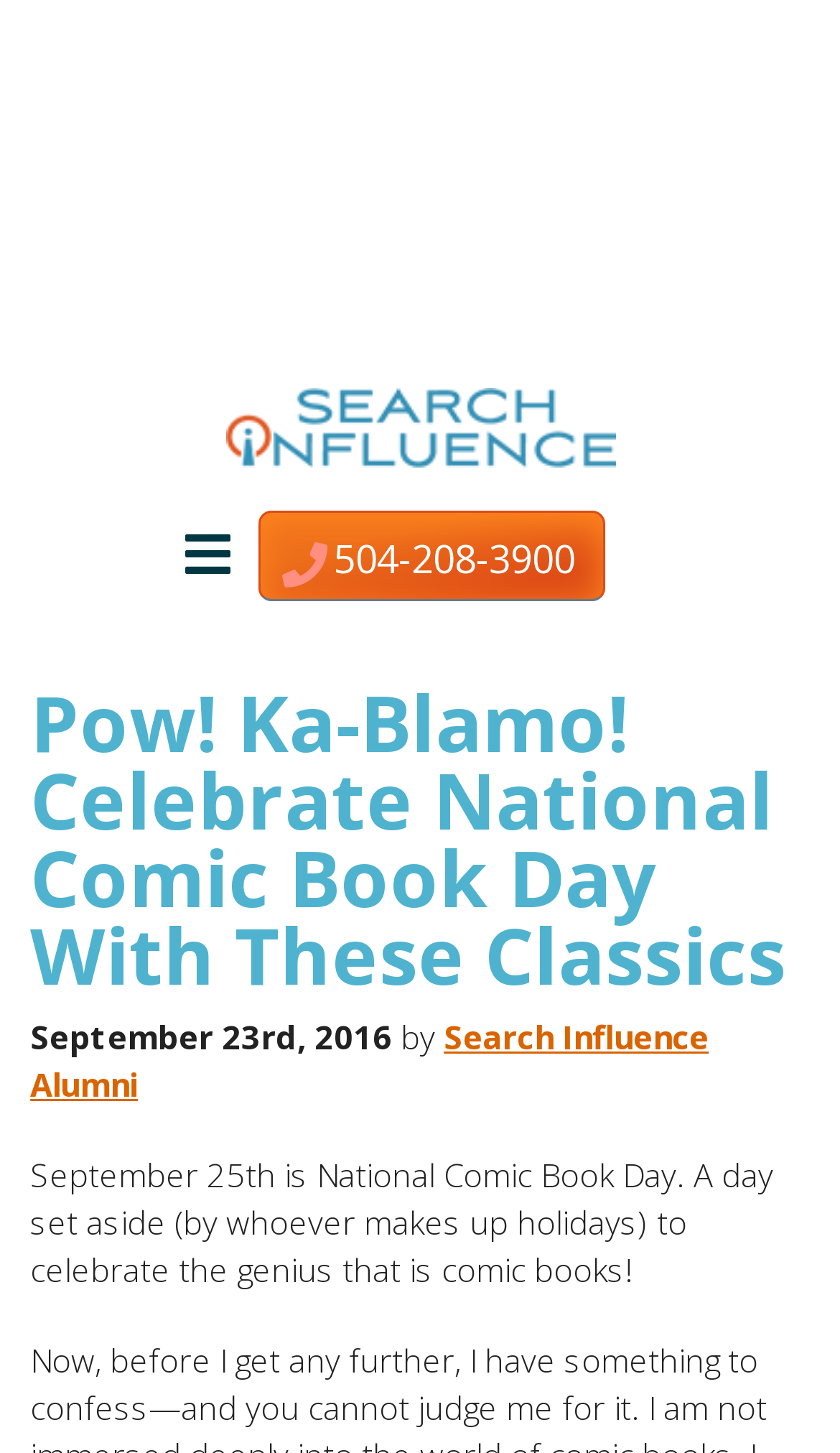Predict the bounding box of the UI element based on the description: "504-208-3900". The coordinates should be four float numbers between 0 and 1, formatted as [left, top, right, bottom].

[0.308, 0.351, 0.785, 0.414]